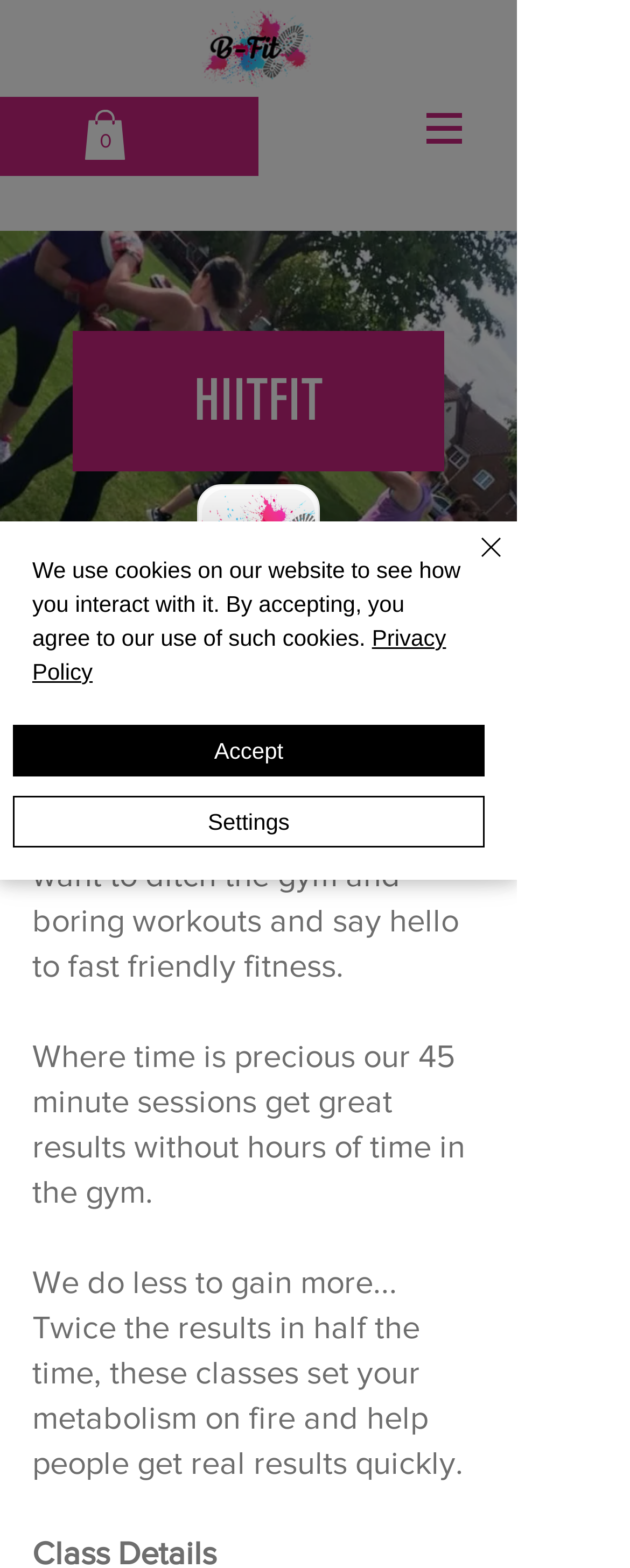Locate the bounding box coordinates of the area where you should click to accomplish the instruction: "Chat".

[0.615, 0.513, 0.821, 0.561]